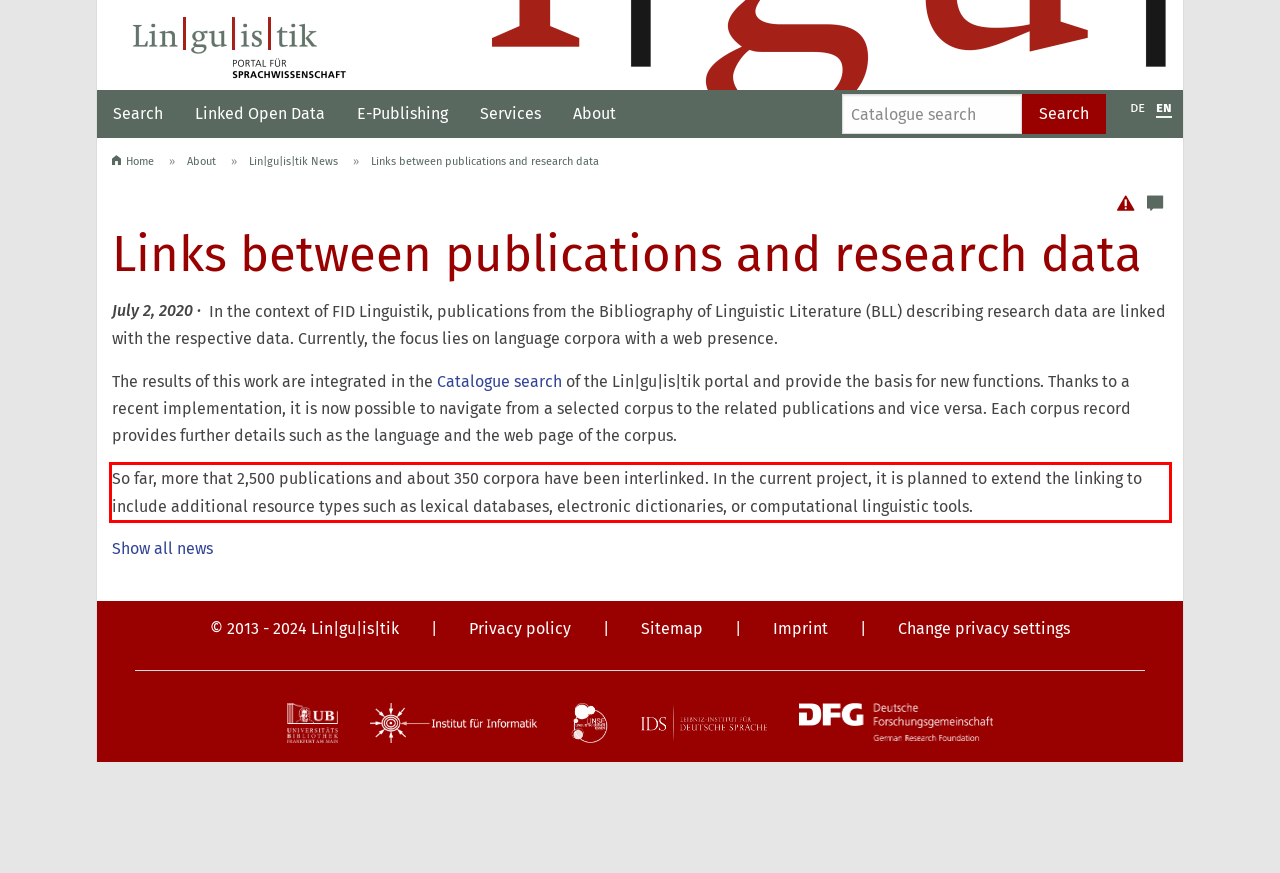Review the screenshot of the webpage and recognize the text inside the red rectangle bounding box. Provide the extracted text content.

So far, more that 2,500 publications and about 350 corpora have been interlinked. In the current project, it is planned to extend the linking to include additional ​resource types such as lexical databases, electronic dictionaries, or computational linguistic tools.